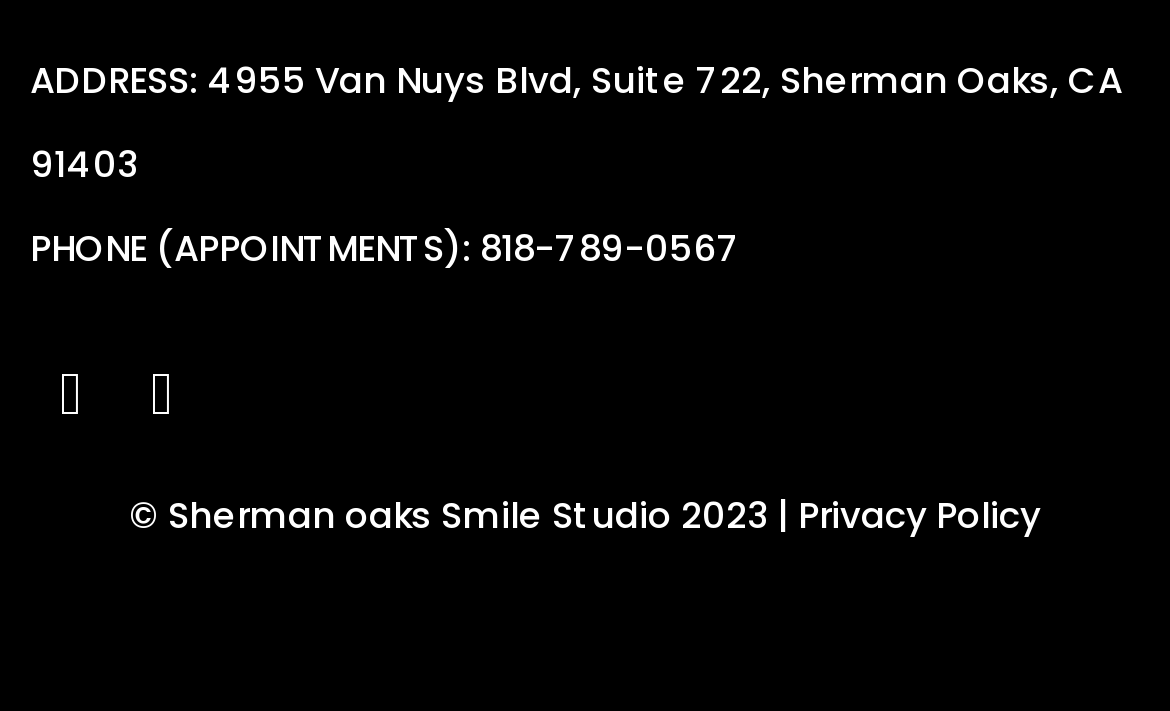What is the name of the accelerator optimized on the website?
Give a single word or phrase answer based on the content of the image.

Seraphinite Accelerator